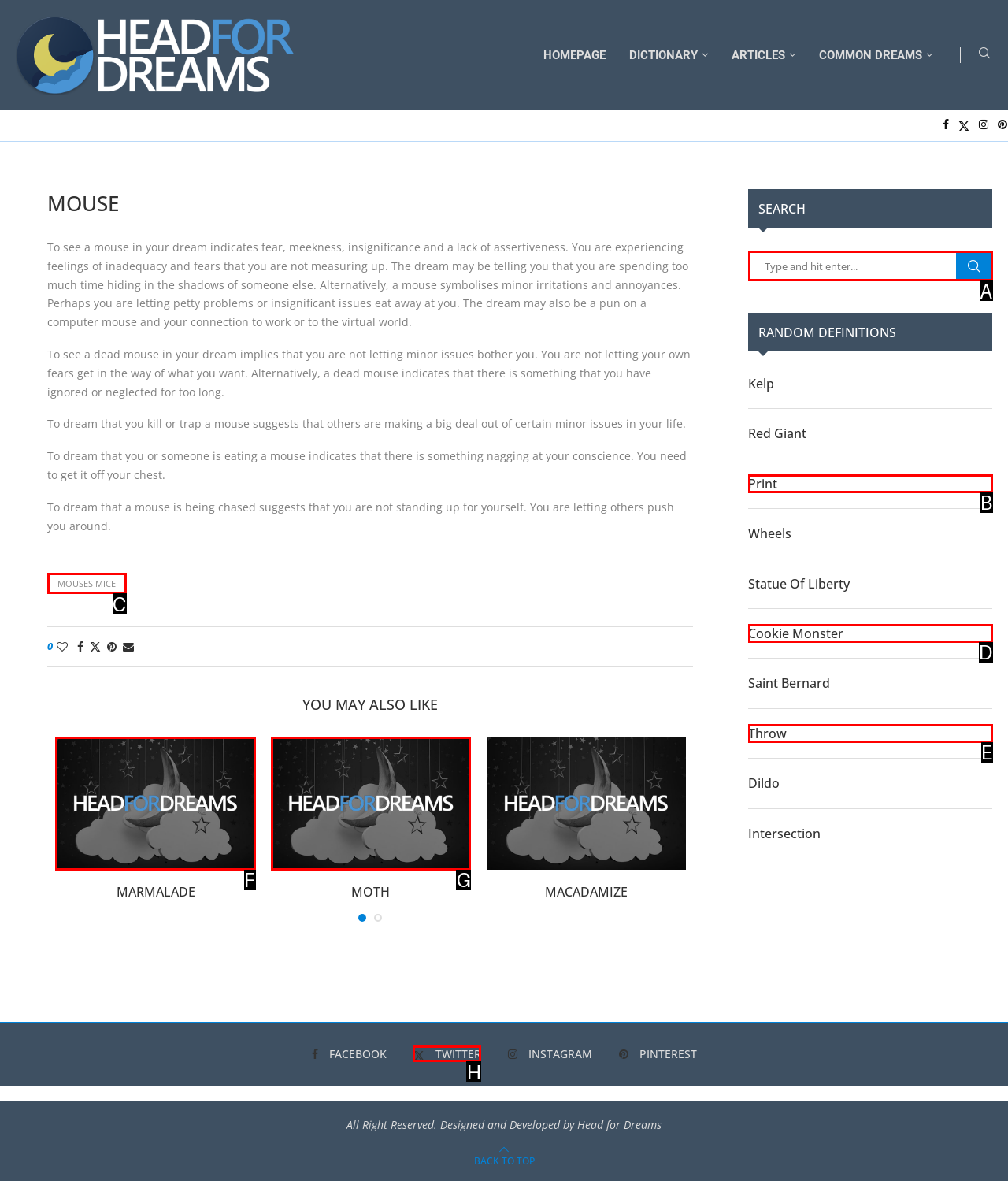From the given choices, determine which HTML element aligns with the description: ?????? ?????? ???????????? Respond with the letter of the appropriate option.

None